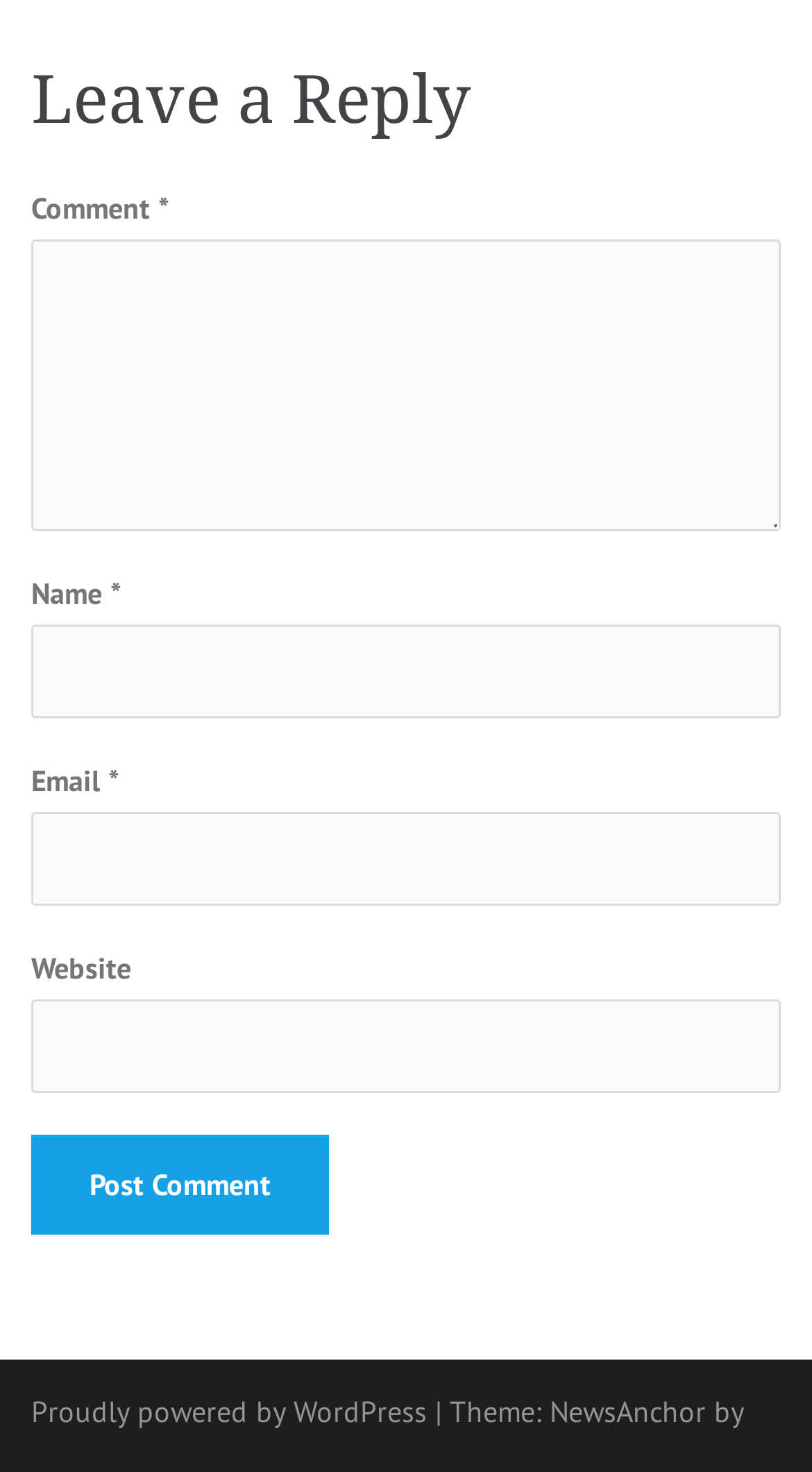By analyzing the image, answer the following question with a detailed response: What platform is the website built on?

The website is 'Proudly powered by WordPress', indicating that it is built on the WordPress platform.